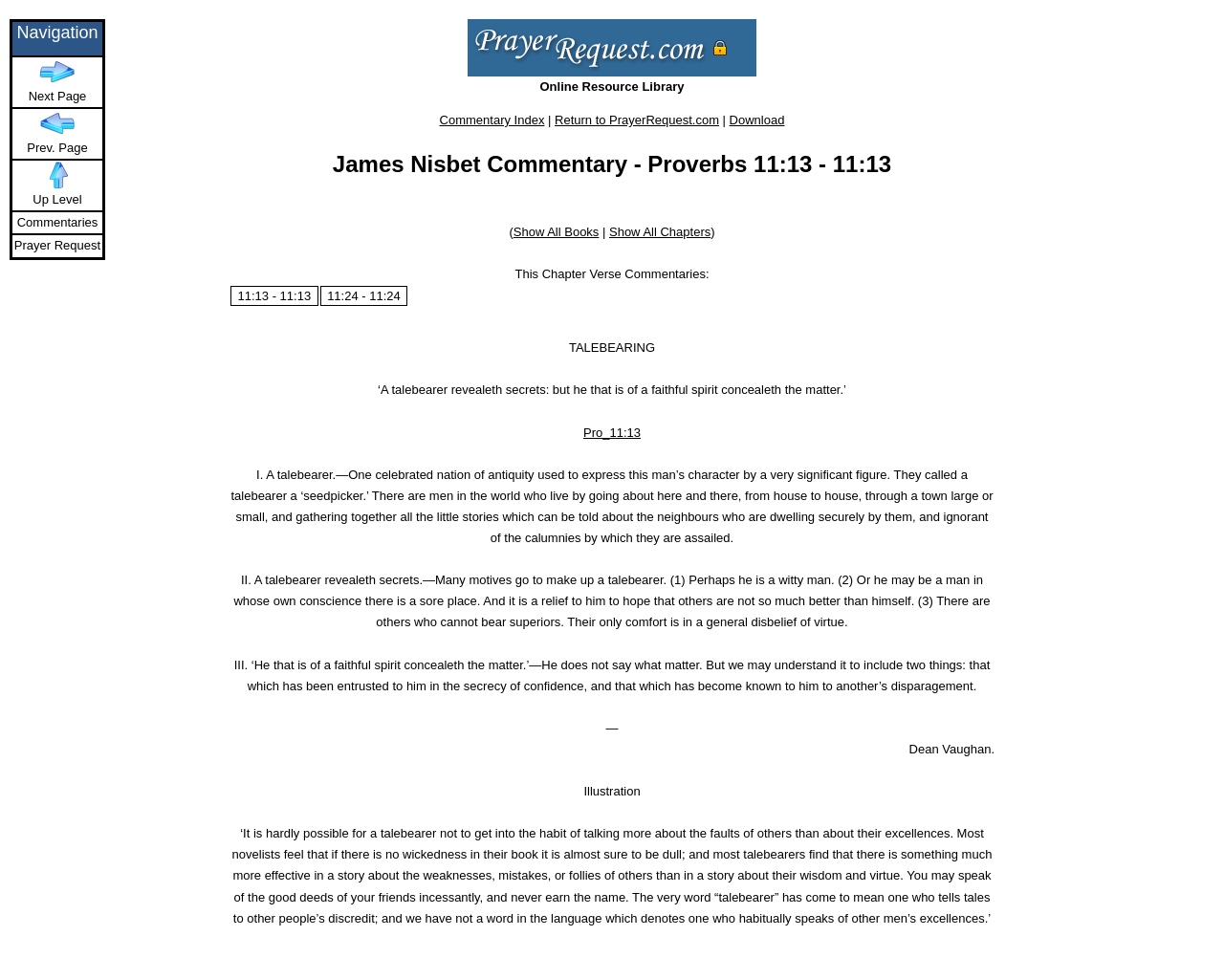What is the purpose of the 'Show All Books' link?
From the image, provide a succinct answer in one word or a short phrase.

To show all books